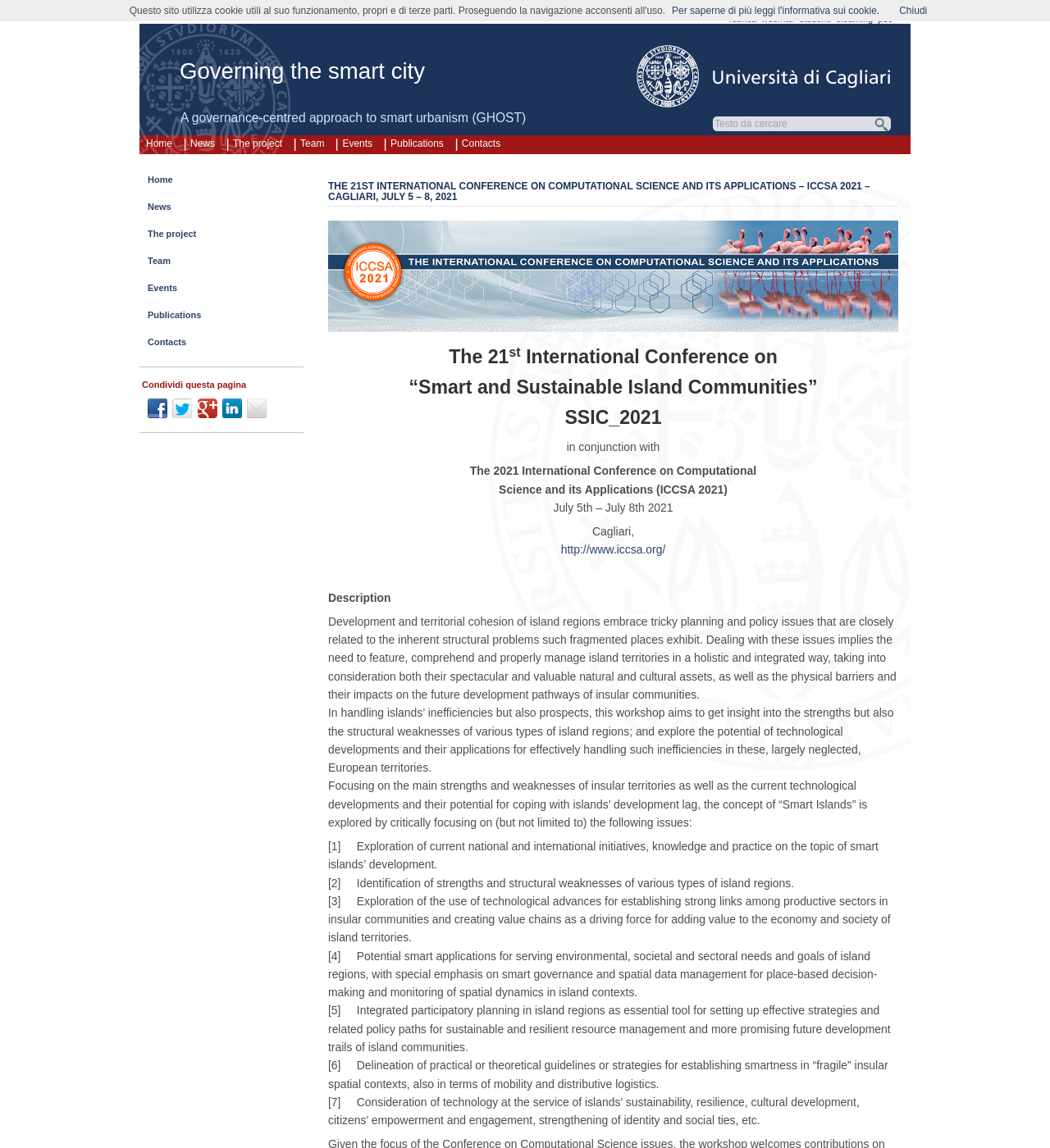From the details in the image, provide a thorough response to the question: What is the theme of the 21st International Conference on Computational Science and its Applications?

The theme of the 21st International Conference on Computational Science and its Applications is 'Smart and Sustainable Island Communities' as mentioned in the heading '“Smart and Sustainable Island Communities”' on the webpage.